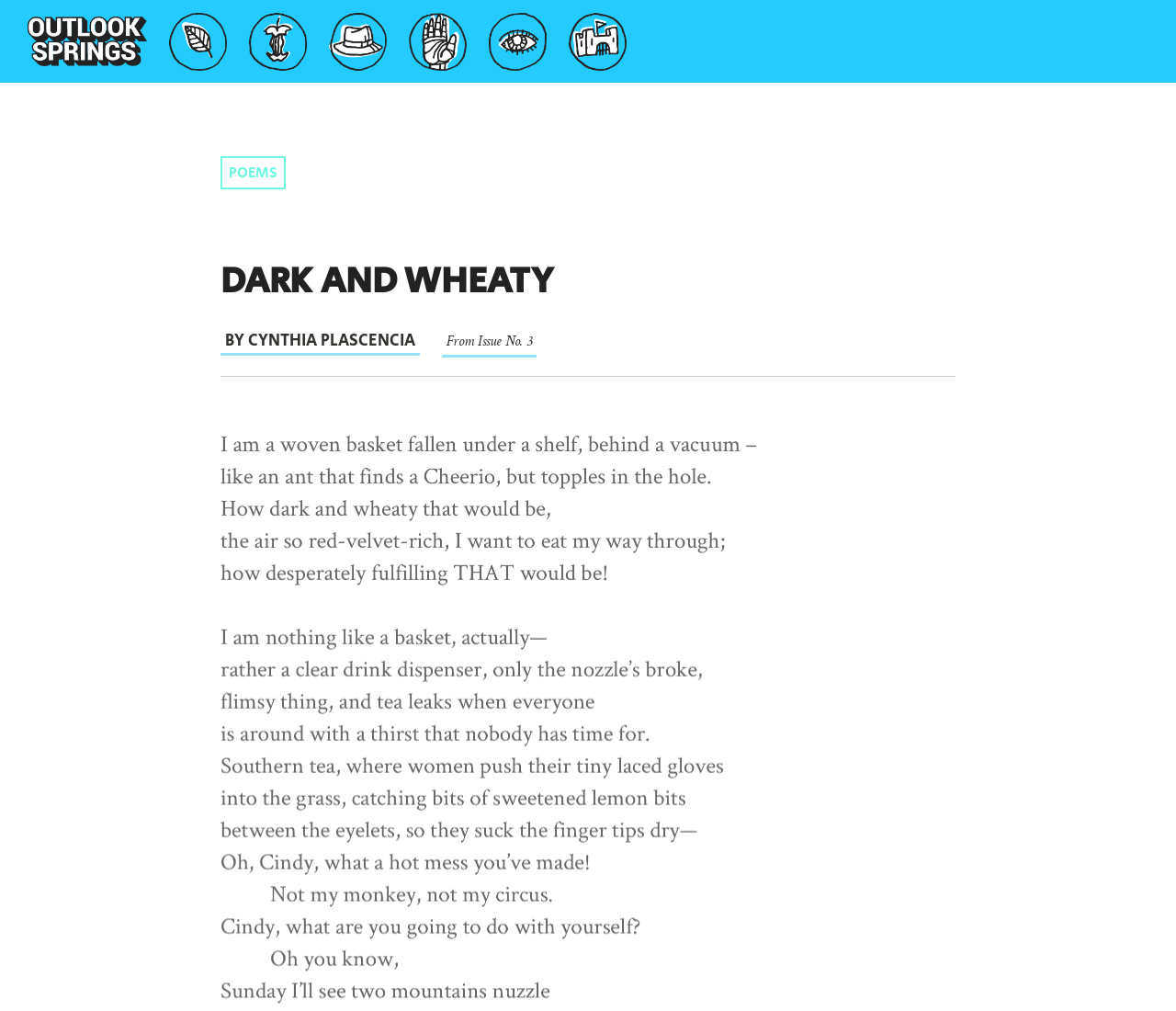Determine the bounding box coordinates (top-left x, top-left y, bottom-right x, bottom-right y) of the UI element described in the following text: From Issue No. 3

[0.376, 0.321, 0.456, 0.353]